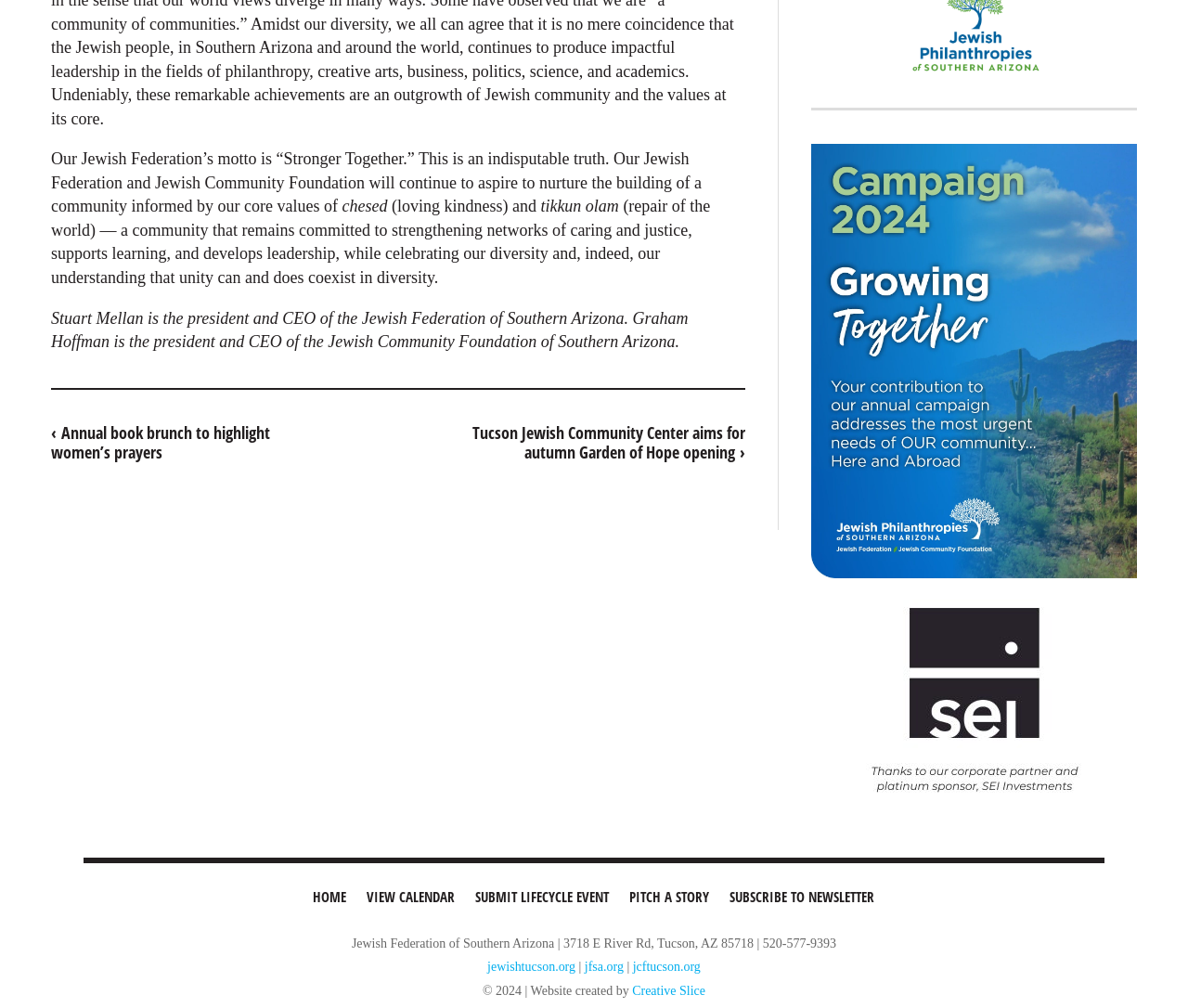Find the bounding box coordinates of the area to click in order to follow the instruction: "Visit the 'jcftucson.org' website".

[0.533, 0.952, 0.59, 0.966]